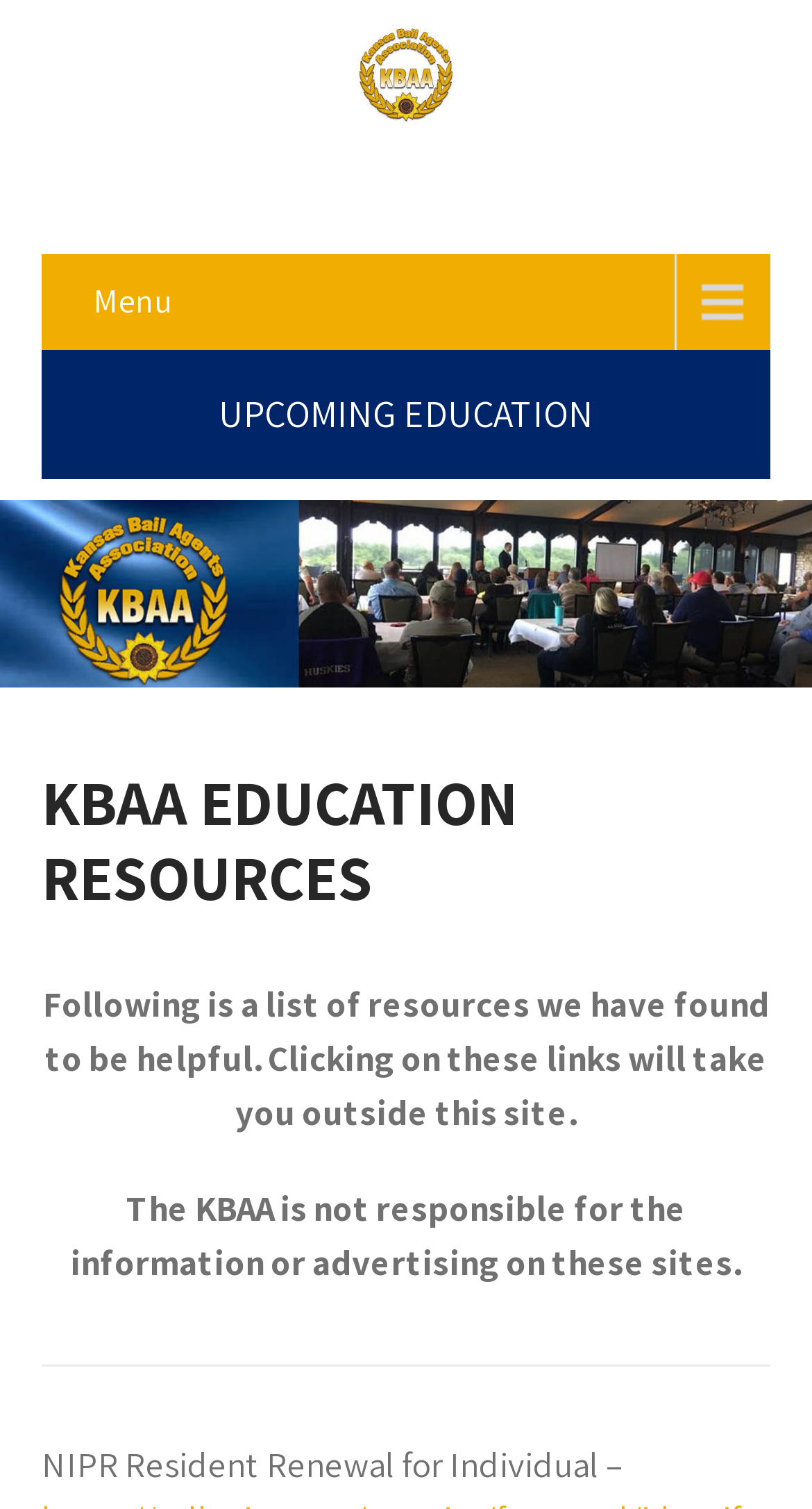Use a single word or phrase to answer the question: 
What is the category of the webpage?

Education Resources